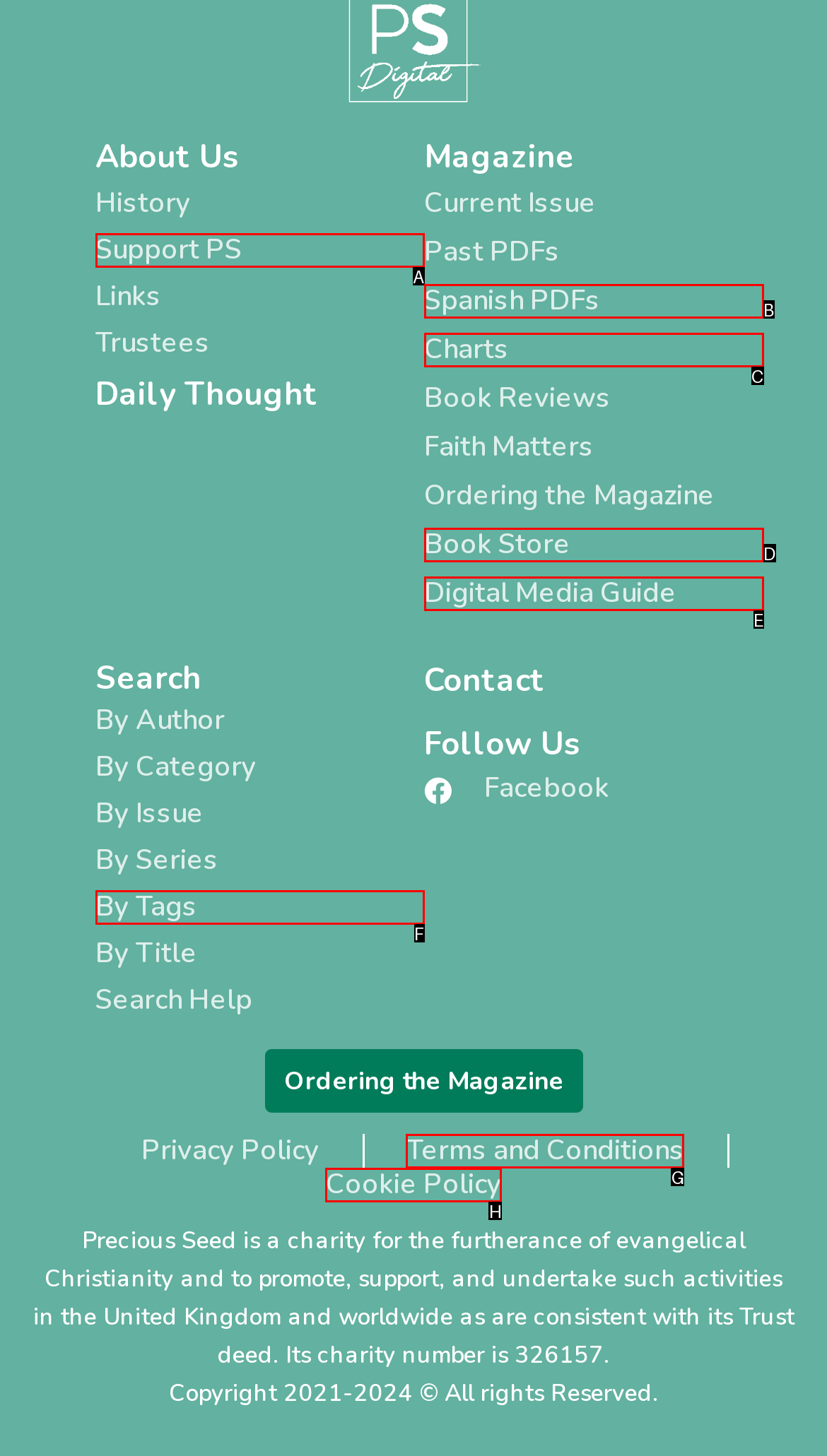Identify the HTML element that matches the description: Terms and Conditions. Provide the letter of the correct option from the choices.

G